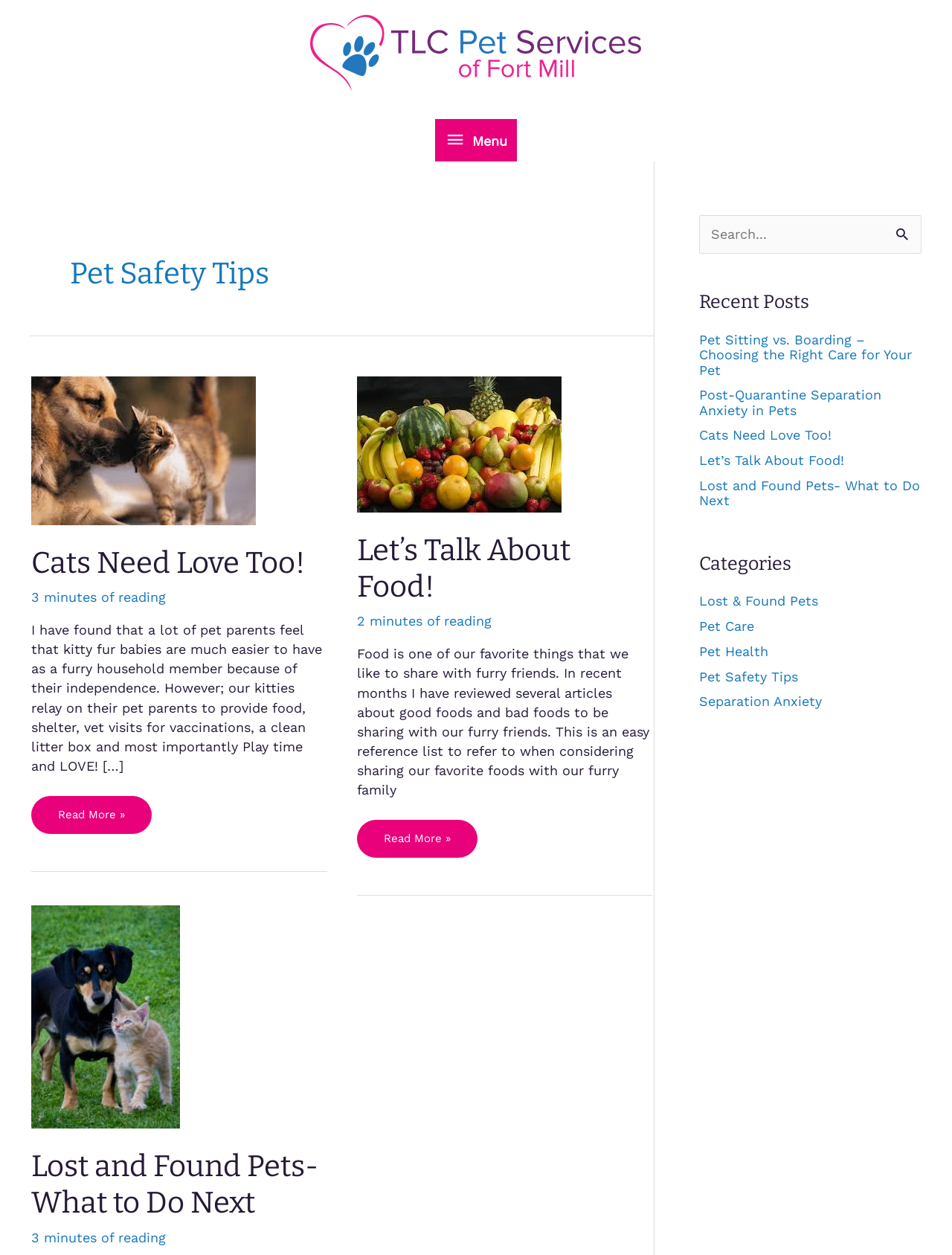Provide a brief response in the form of a single word or phrase:
What is the purpose of the search box?

Search for posts